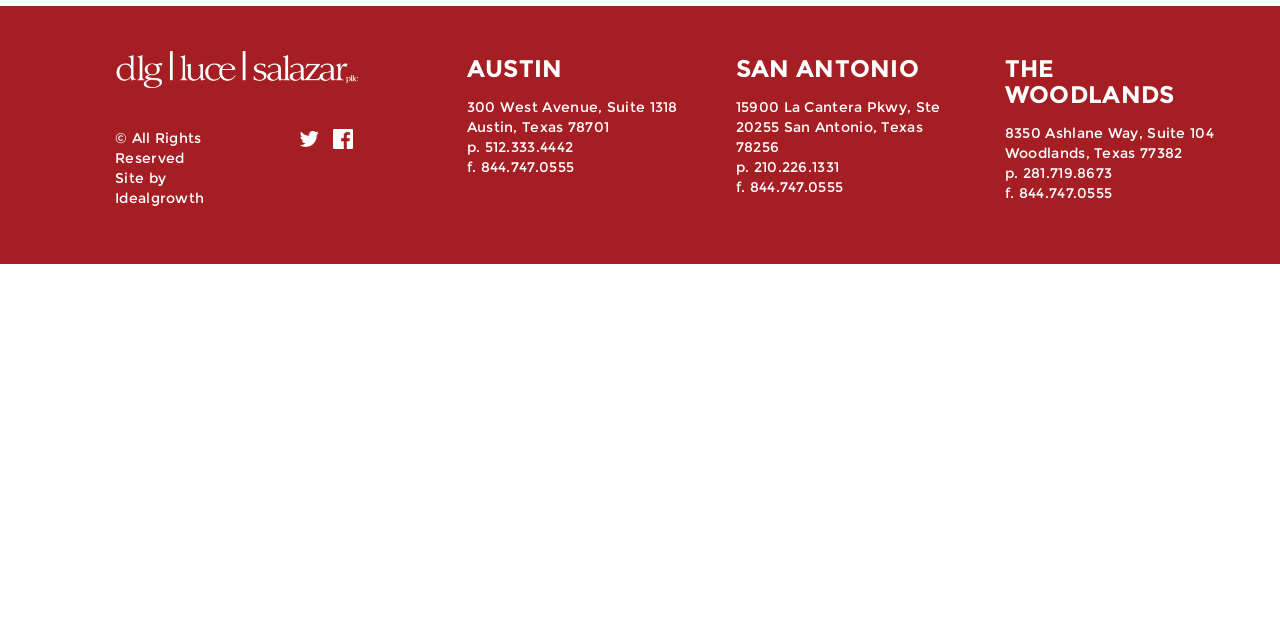Find the bounding box coordinates for the HTML element described in this sentence: "Idealgrowth". Provide the coordinates as four float numbers between 0 and 1, in the format [left, top, right, bottom].

[0.09, 0.296, 0.16, 0.324]